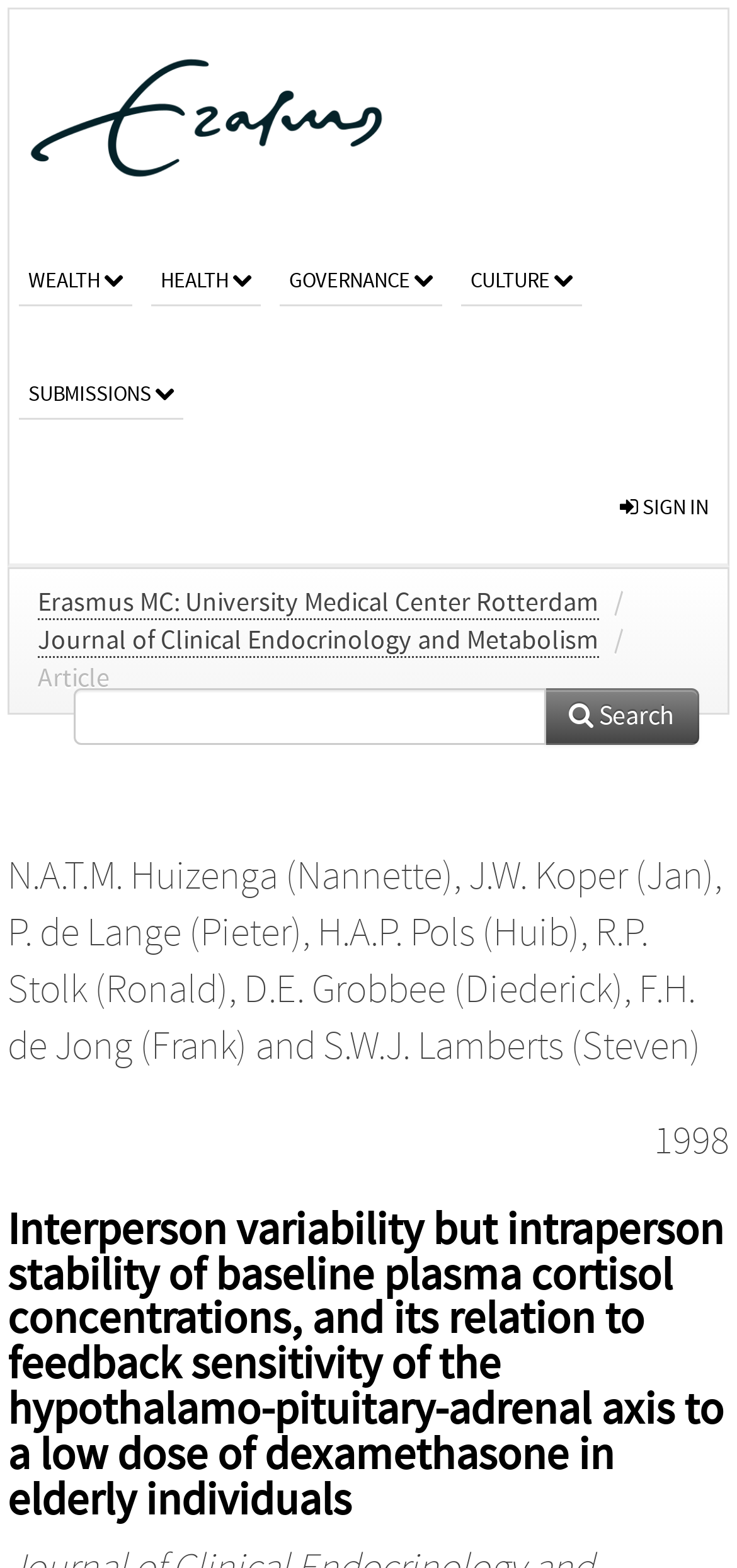Please predict the bounding box coordinates of the element's region where a click is necessary to complete the following instruction: "view article by N.A.T.M. Huizenga". The coordinates should be represented by four float numbers between 0 and 1, i.e., [left, top, right, bottom].

[0.01, 0.545, 0.615, 0.574]